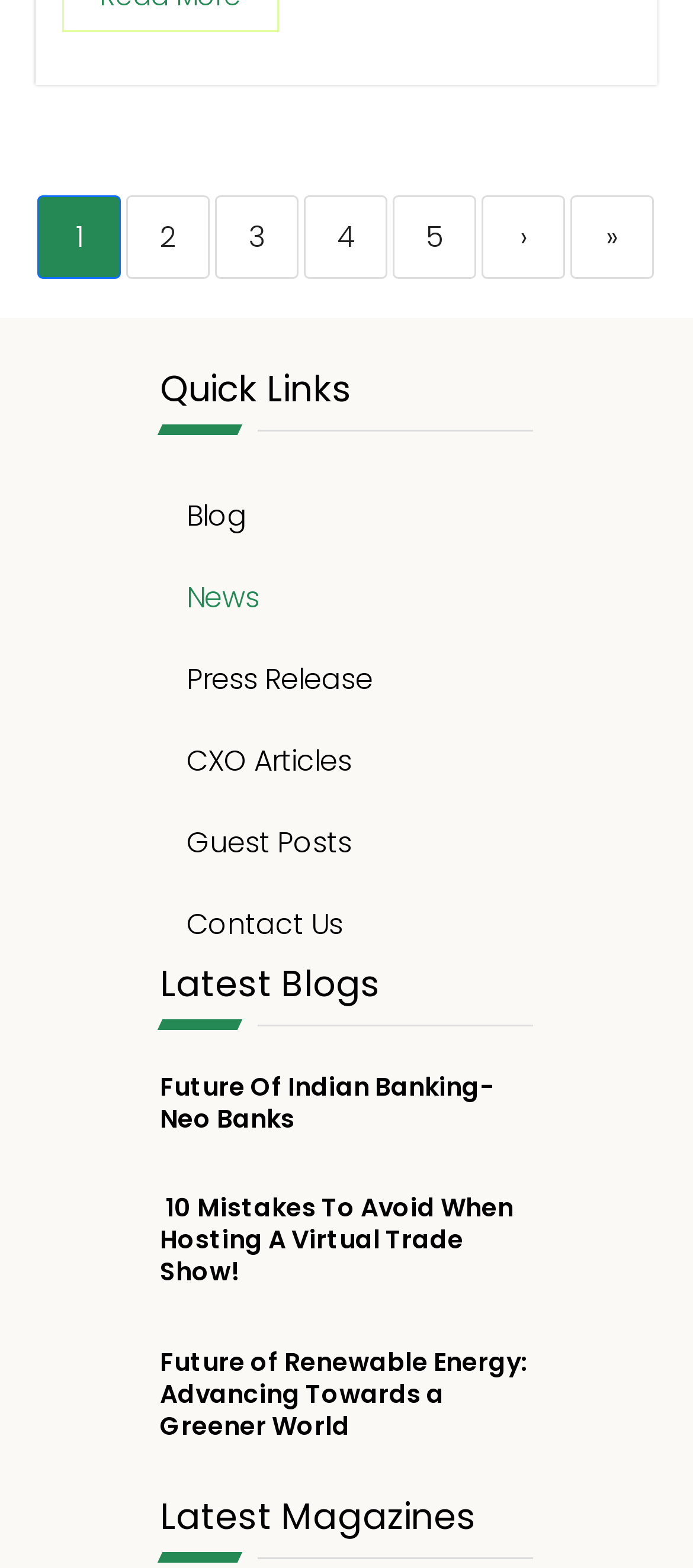Find the bounding box coordinates of the clickable region needed to perform the following instruction: "go to the 'Contact Us' page". The coordinates should be provided as four float numbers between 0 and 1, i.e., [left, top, right, bottom].

[0.231, 0.564, 0.769, 0.616]